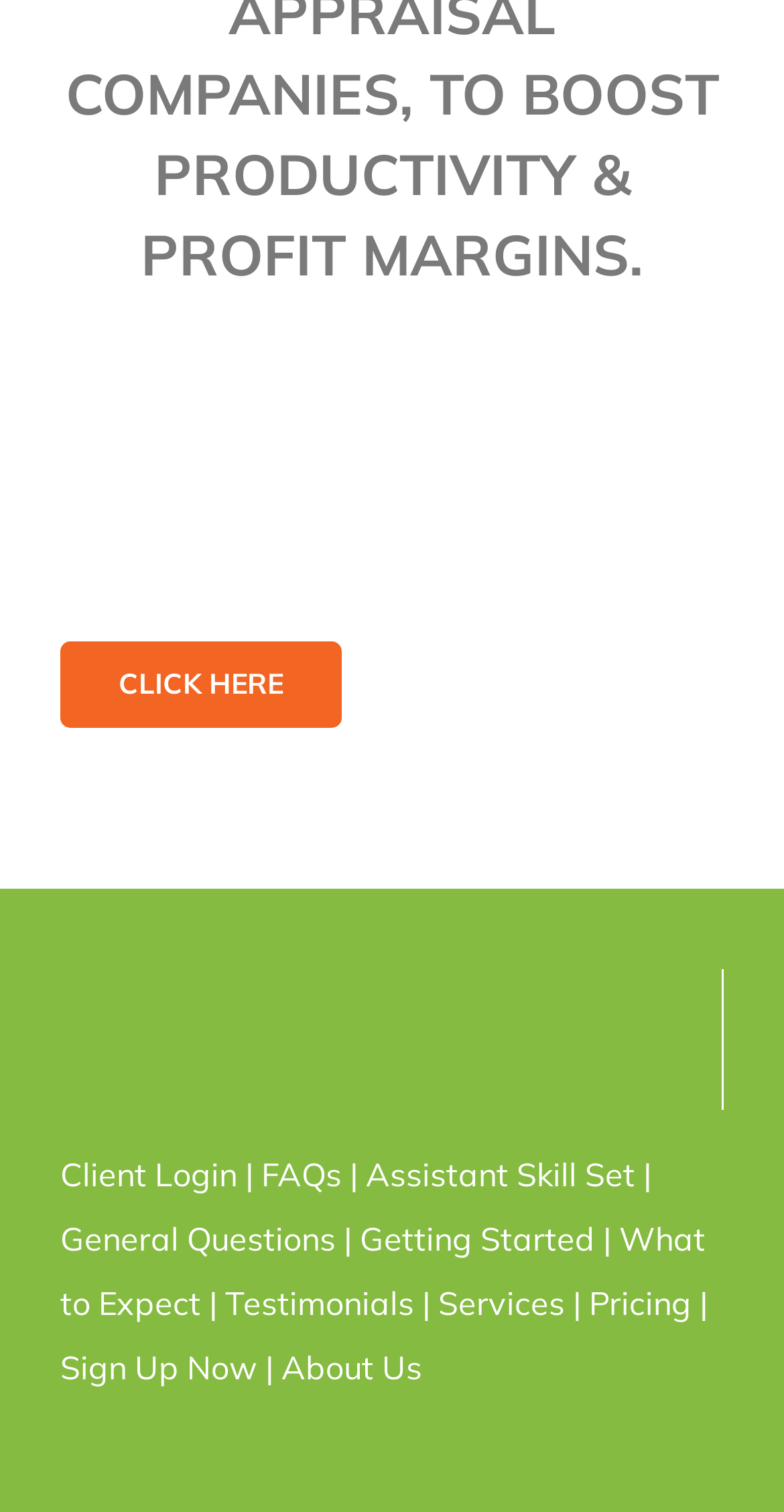Indicate the bounding box coordinates of the element that must be clicked to execute the instruction: "Learn about the assistant's skill set". The coordinates should be given as four float numbers between 0 and 1, i.e., [left, top, right, bottom].

[0.467, 0.763, 0.81, 0.789]